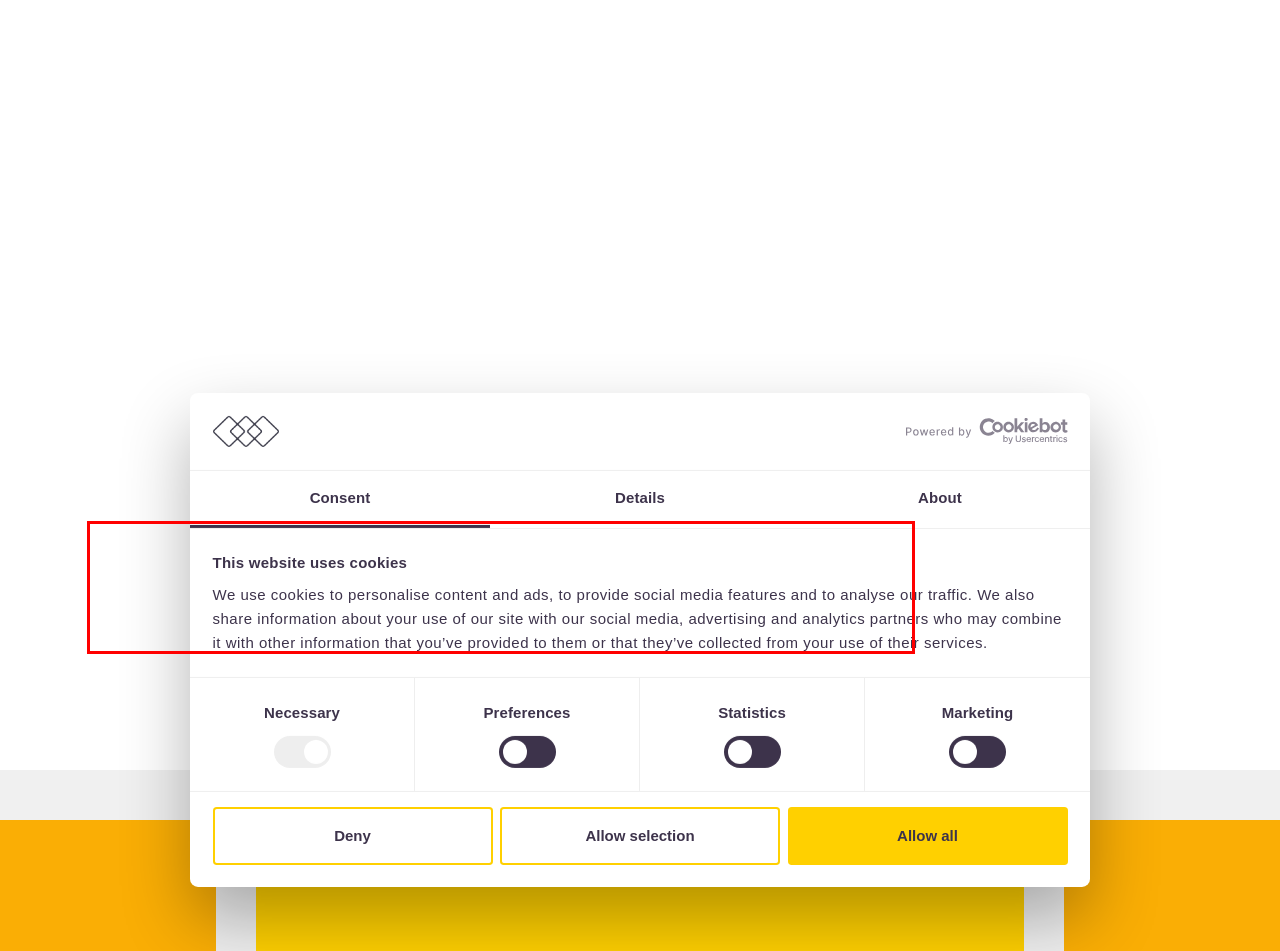Identify the red bounding box in the webpage screenshot and perform OCR to generate the text content enclosed.

We are a digital creative agency that has developed a reputation over the last 15 years for being experts in delivering outstanding, creative ecommerce solutions, apps, websites & platforms.